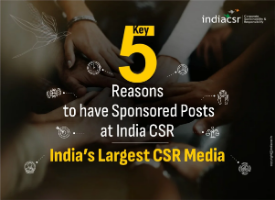Detail everything you observe in the image.

This image promotes the concept of sponsored posts at India CSR, which is highlighted as "India's Largest CSR Media." The focal point is the bold yellow numeral "5," indicating the key reasons to consider sponsored posts. The background features a visual of hands coming together, symbolizing collaboration and community, which aligns with the themes of corporate social responsibility. The text emphasizes the importance of utilizing sponsored content to enhance visibility and engagement within the CSR sector, suggesting that such strategies can significantly benefit organizations aiming to reach wider audiences effectively.